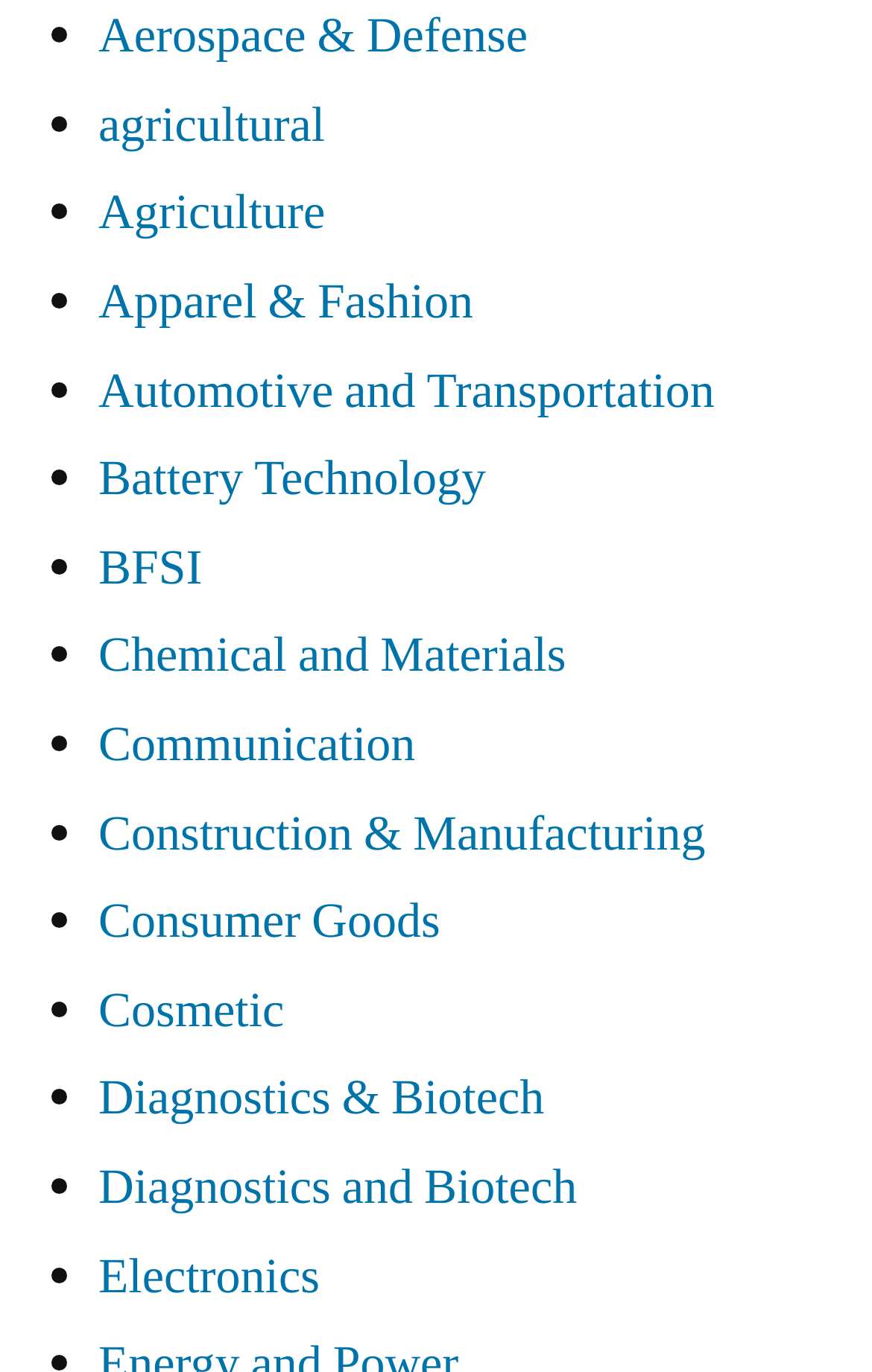Please determine the bounding box coordinates of the element's region to click in order to carry out the following instruction: "Search for something". The coordinates should be four float numbers between 0 and 1, i.e., [left, top, right, bottom].

None